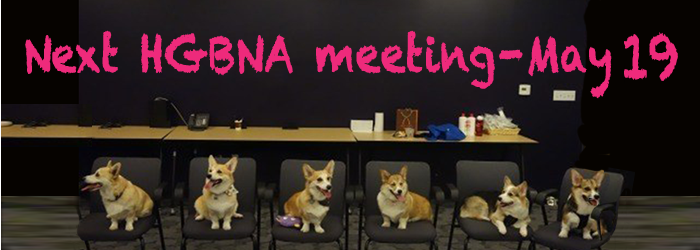Describe the image in great detail, covering all key points.

A cheerful gathering is depicted, showcasing six adorable Corgis seated in a row on black chairs, eagerly waiting for their next HGBNA meeting scheduled for May 19. The playful atmosphere is enhanced by bright pink text boldly announcing "Next HGBNA meeting - May 19," making the invitation feel vibrant and engaging. In the background, a tidy table holds various items, adding to the sense of a community setting. This image captures the spirit of camaraderie and fun associated with neighborhood meetings, inviting participation from all.